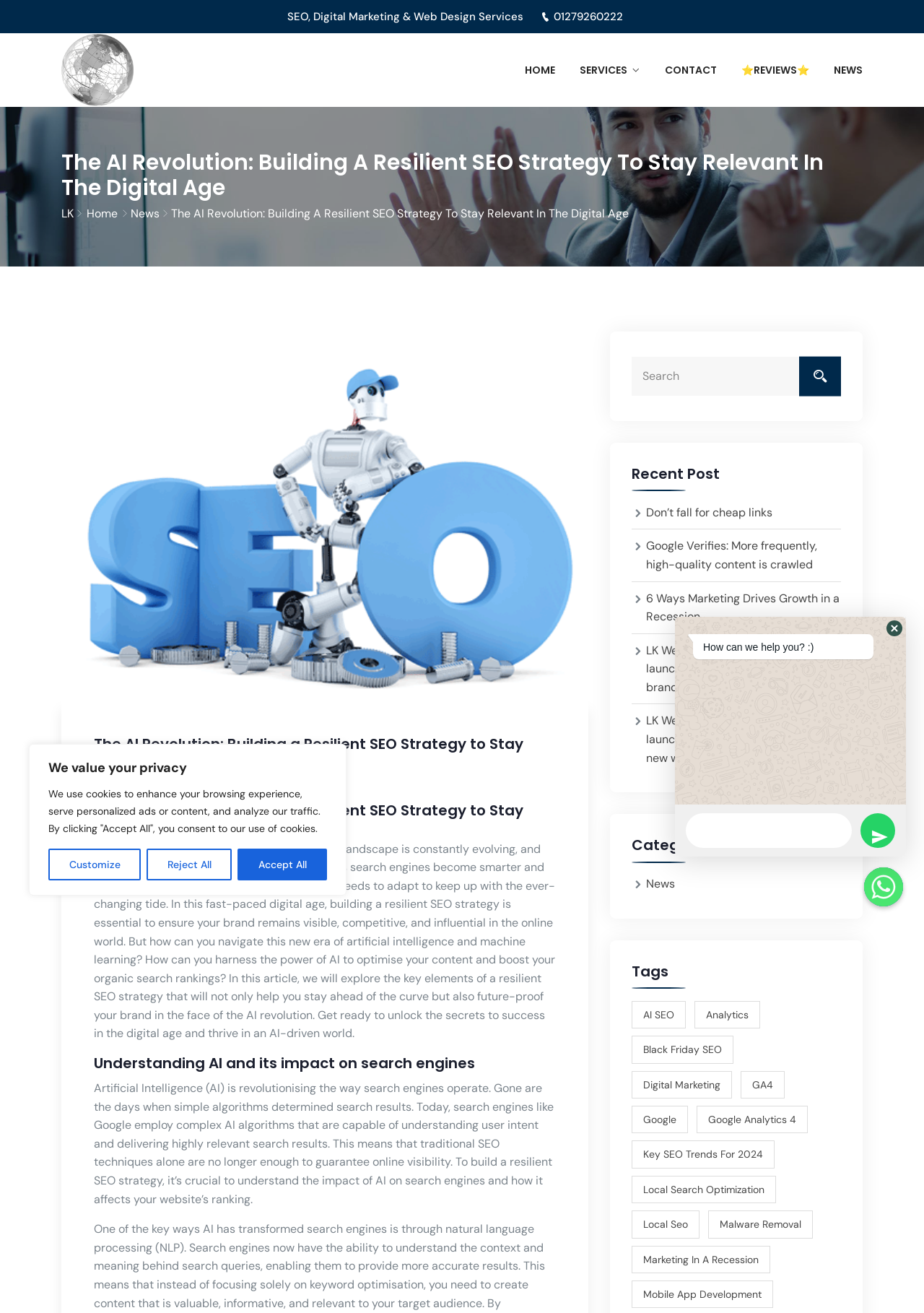Highlight the bounding box coordinates of the region I should click on to meet the following instruction: "Search for something".

[0.684, 0.273, 0.91, 0.303]